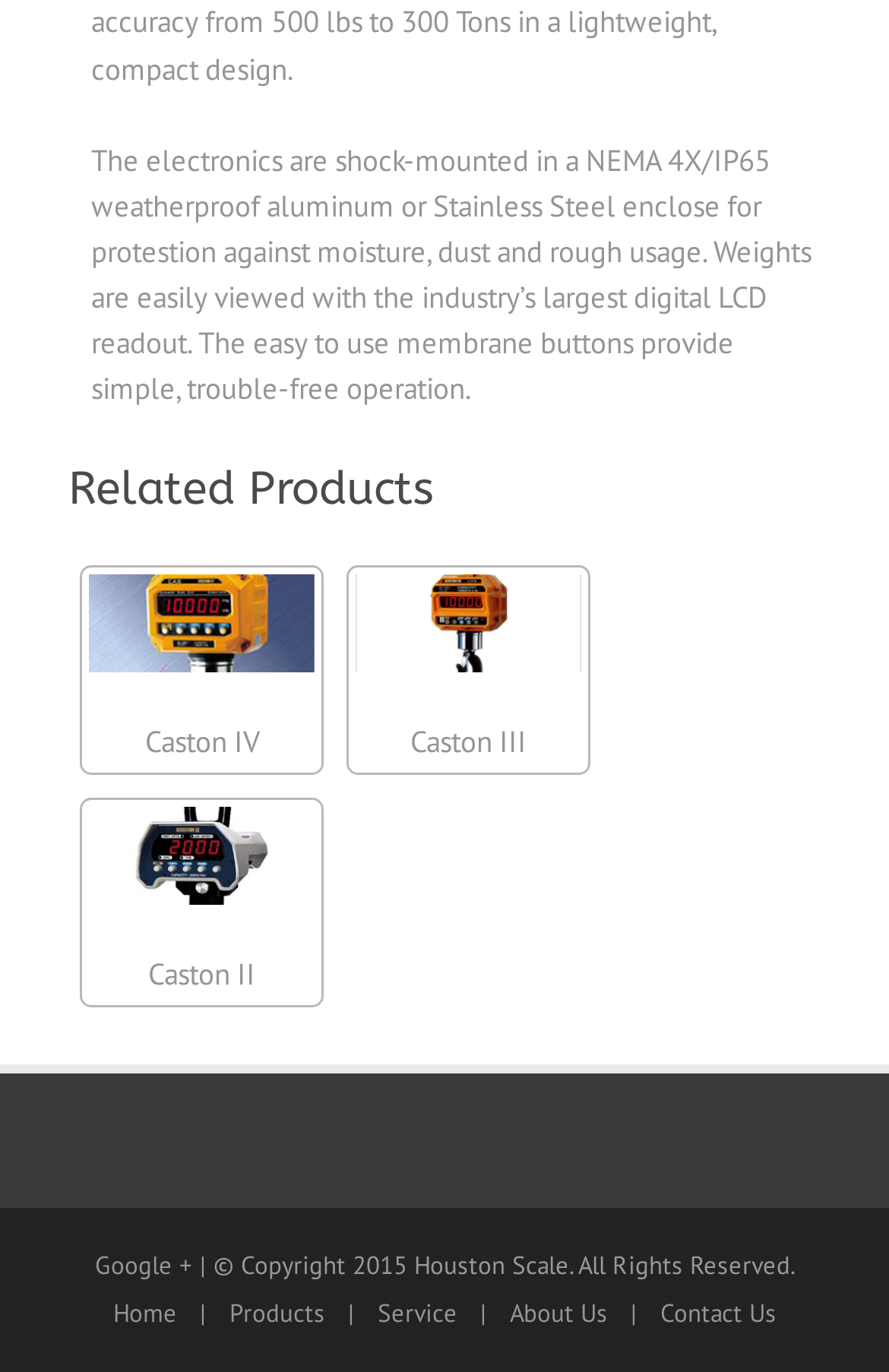Given the element description "Caston II", identify the bounding box of the corresponding UI element.

[0.167, 0.696, 0.287, 0.724]